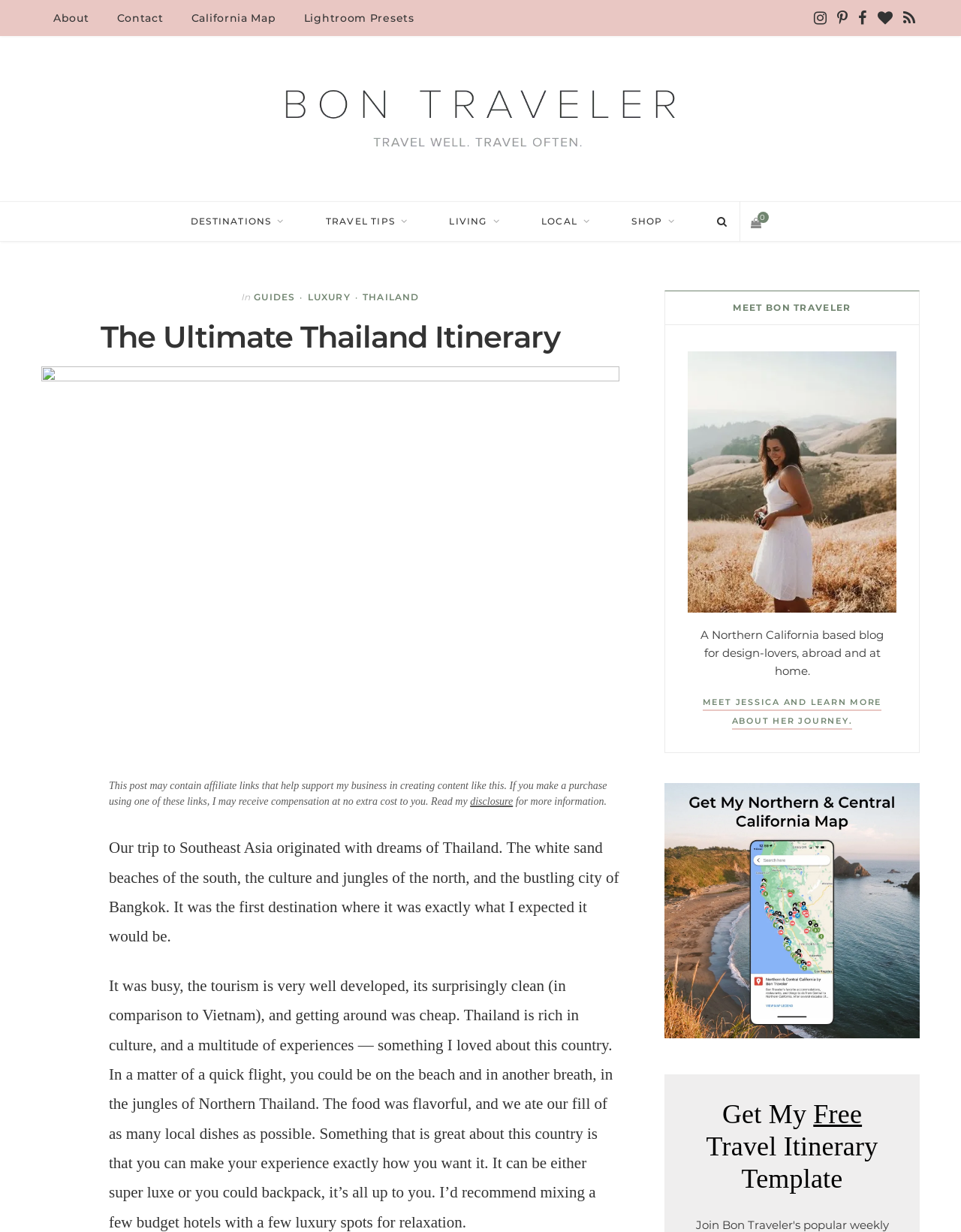Given the element description: "0 Shopping Cart", predict the bounding box coordinates of this UI element. The coordinates must be four float numbers between 0 and 1, given as [left, top, right, bottom].

[0.781, 0.163, 0.802, 0.196]